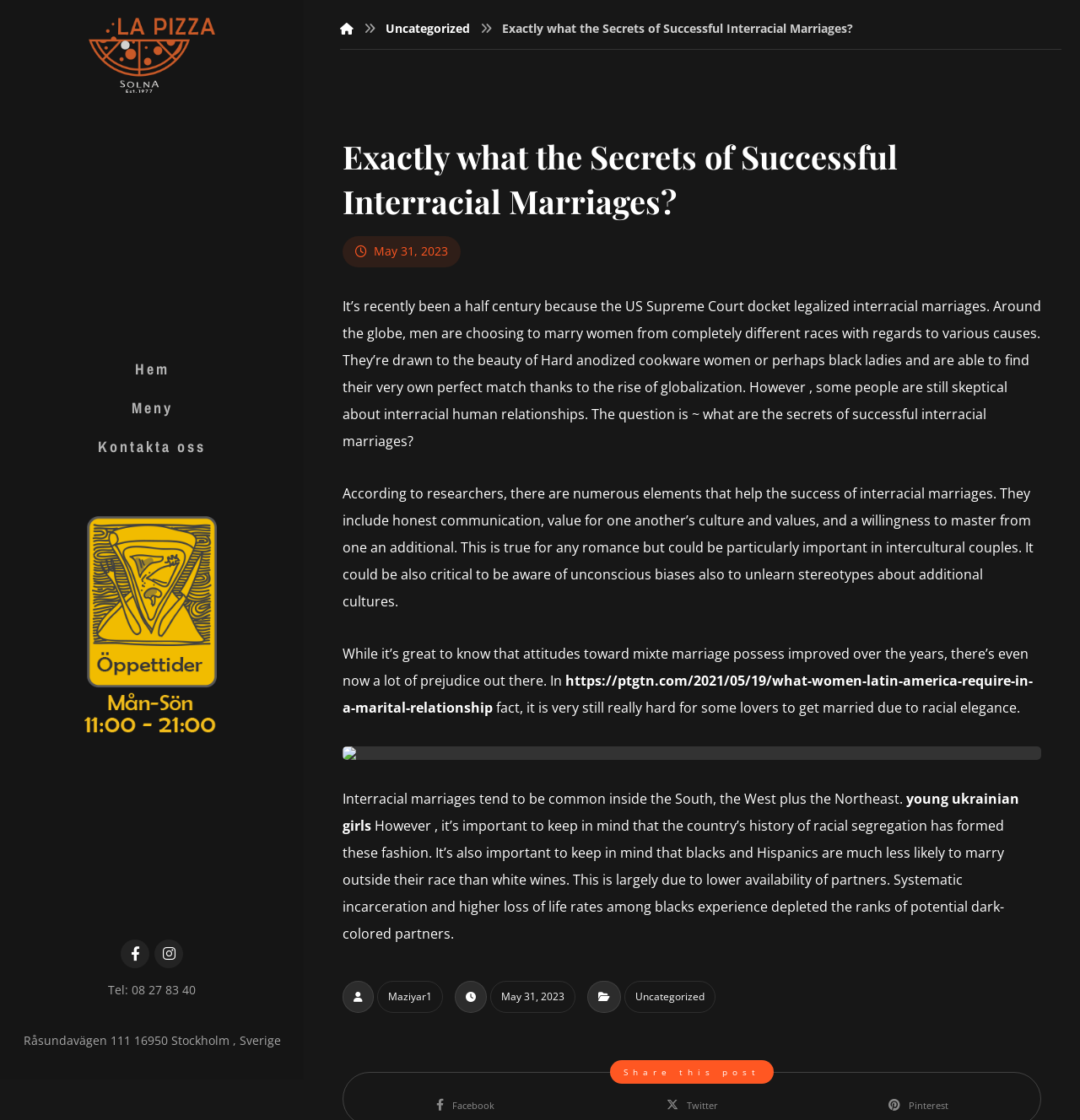Could you specify the bounding box coordinates for the clickable section to complete the following instruction: "Click on the Facebook link"?

[0.112, 0.839, 0.138, 0.864]